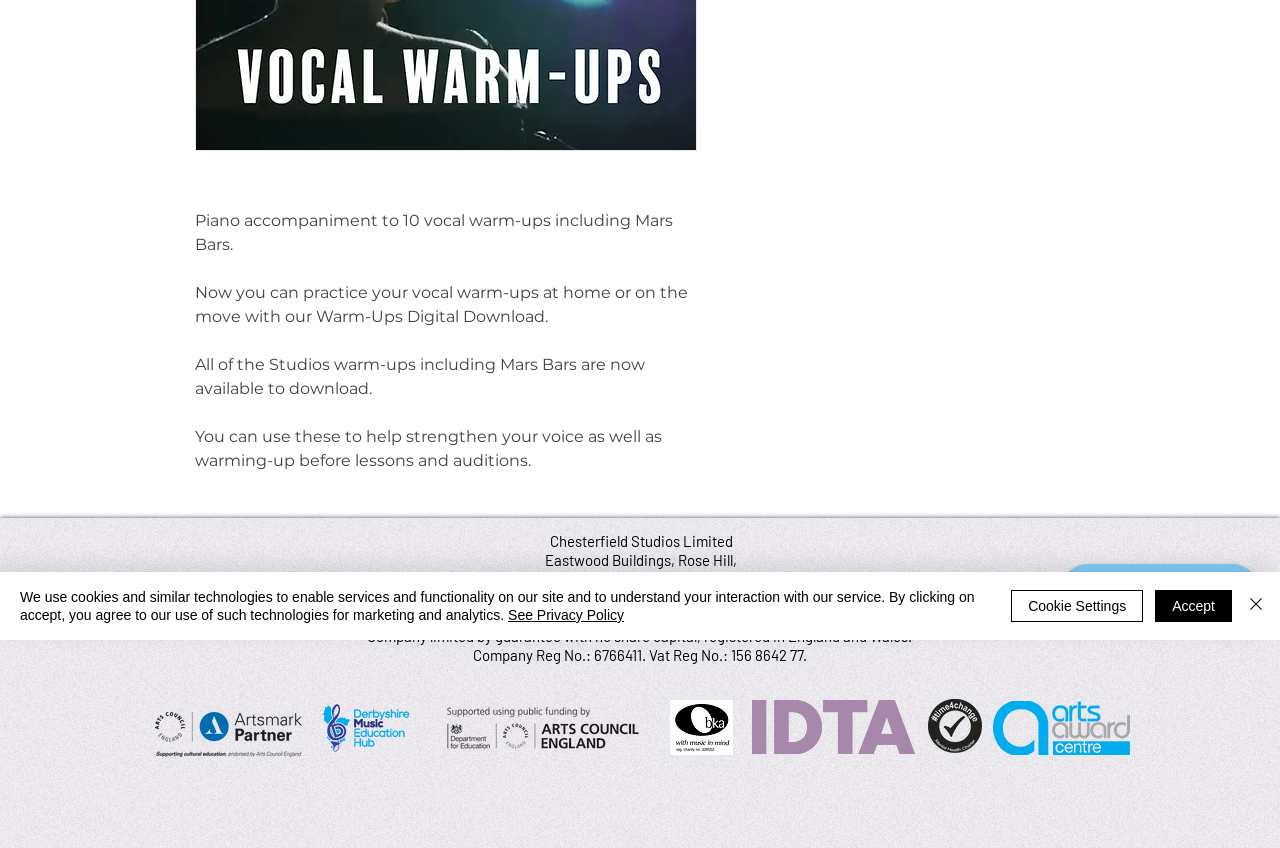Predict the bounding box coordinates for the UI element described as: "Portfolio". The coordinates should be four float numbers between 0 and 1, presented as [left, top, right, bottom].

None